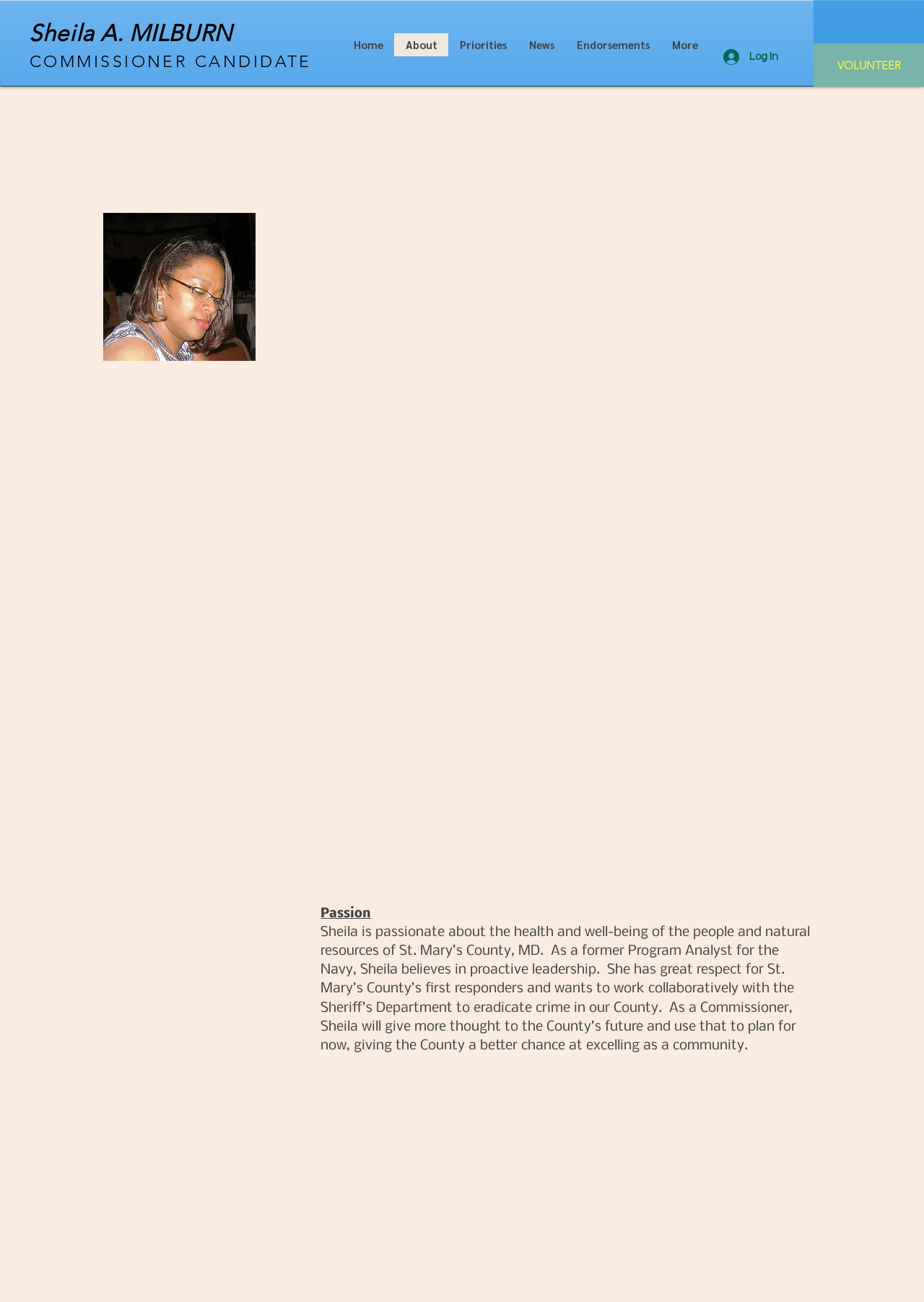Give a comprehensive overview of the webpage, including key elements.

This webpage is about Sheila A. Milburn, a commissioner candidate. At the top left, there is a link to "Sheila A. MILBURN" and another link to "COMMISSIONER CANDIDATE" right below it. On the top right, there is a navigation menu with links to "Home", "About", "Priorities", "News", "Endorsements", and "More". 

Below the navigation menu, there is a button with no text and a "VOLUNTEER" link next to it. A "Log In" button is located on the top right corner, accompanied by a small image.

The main content of the webpage is divided into sections. The first section has a heading "ABOUT SHEILA MILBURN" and a photo of Sheila Milburn. Below the photo, there is a section about her experience, which includes her 35 years of Civilian Service for the DoD Navy and her experience as a licensed Maryland Realtor. 

The next section is about her education, which includes a B.S. in Business Administration, a MS in Management, and an MBA in Human Resources. Following this, there is a section about her community involvement and outreach, which includes her service as a Certified Lay Servant and an Associate Matron of Fidelity Chapter #60 of the Order of Eastern Star.

The final sections are about her passion for the health and well-being of the people and natural resources of St. Mary’s County, and her background, which includes her birth and upbringing in the Leonardtown area of St. Mary’s County. The webpage ends with a call to action, "A vote for Sheila Milburn is a vote for a better St. Mary’s!"